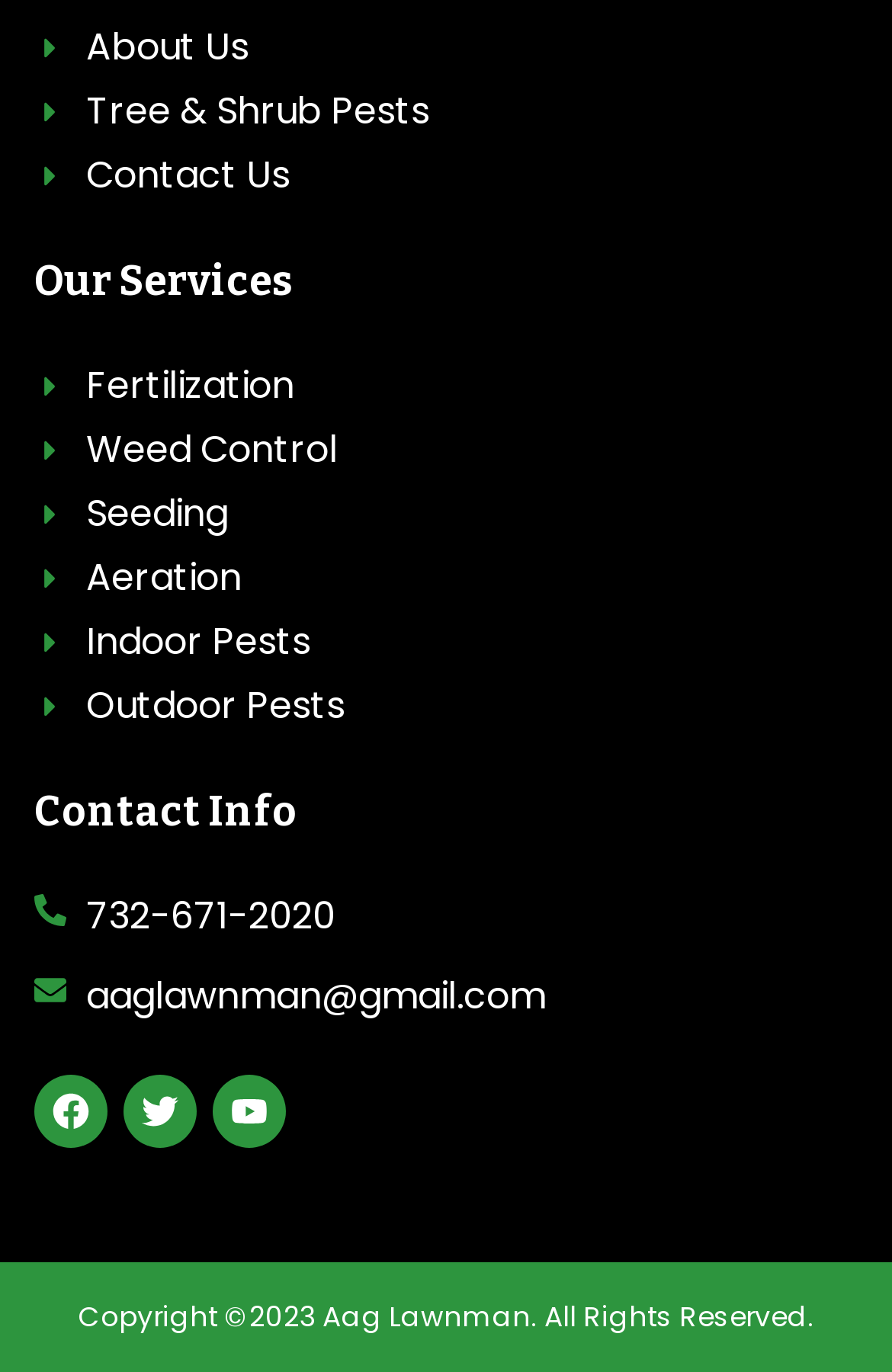Provide a short answer to the following question with just one word or phrase: What is the purpose of the images at the bottom?

Unknown